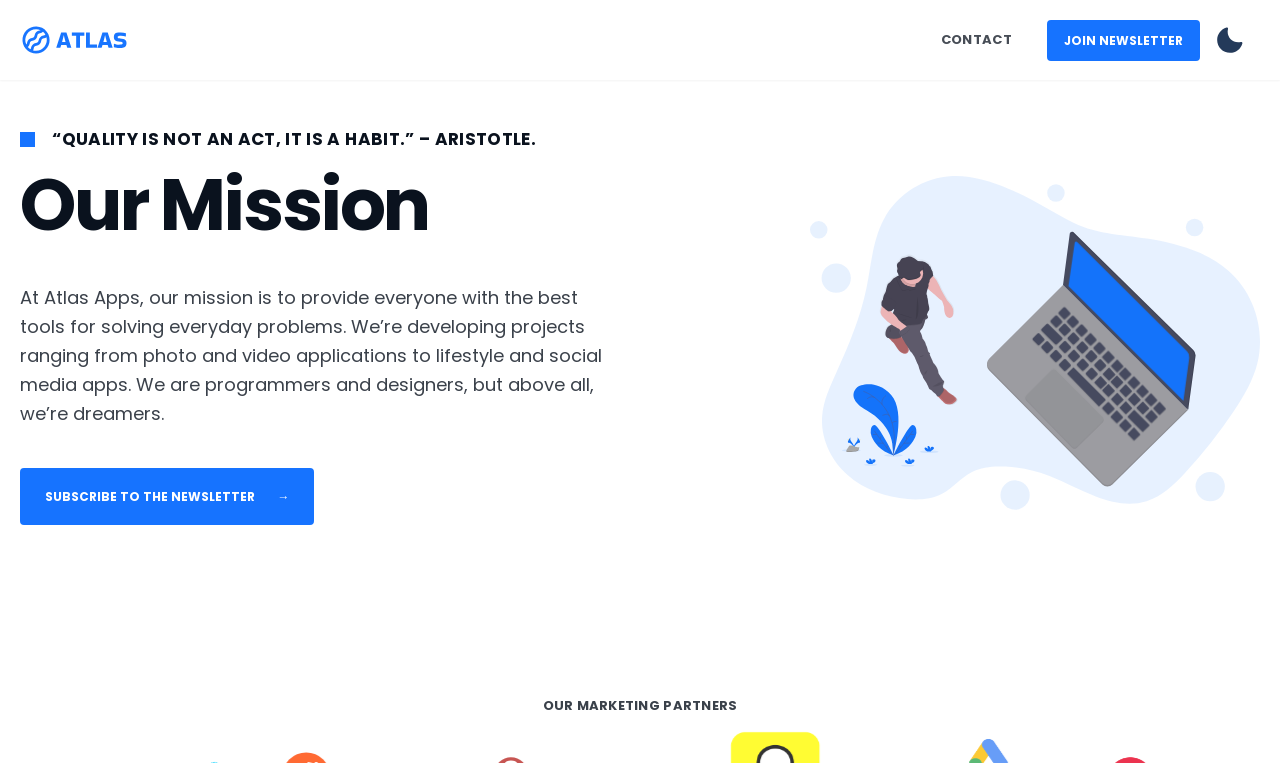Extract the bounding box coordinates for the UI element described by the text: "parent_node: CONTACT". The coordinates should be in the form of [left, top, right, bottom] with values between 0 and 1.

[0.016, 0.031, 0.112, 0.073]